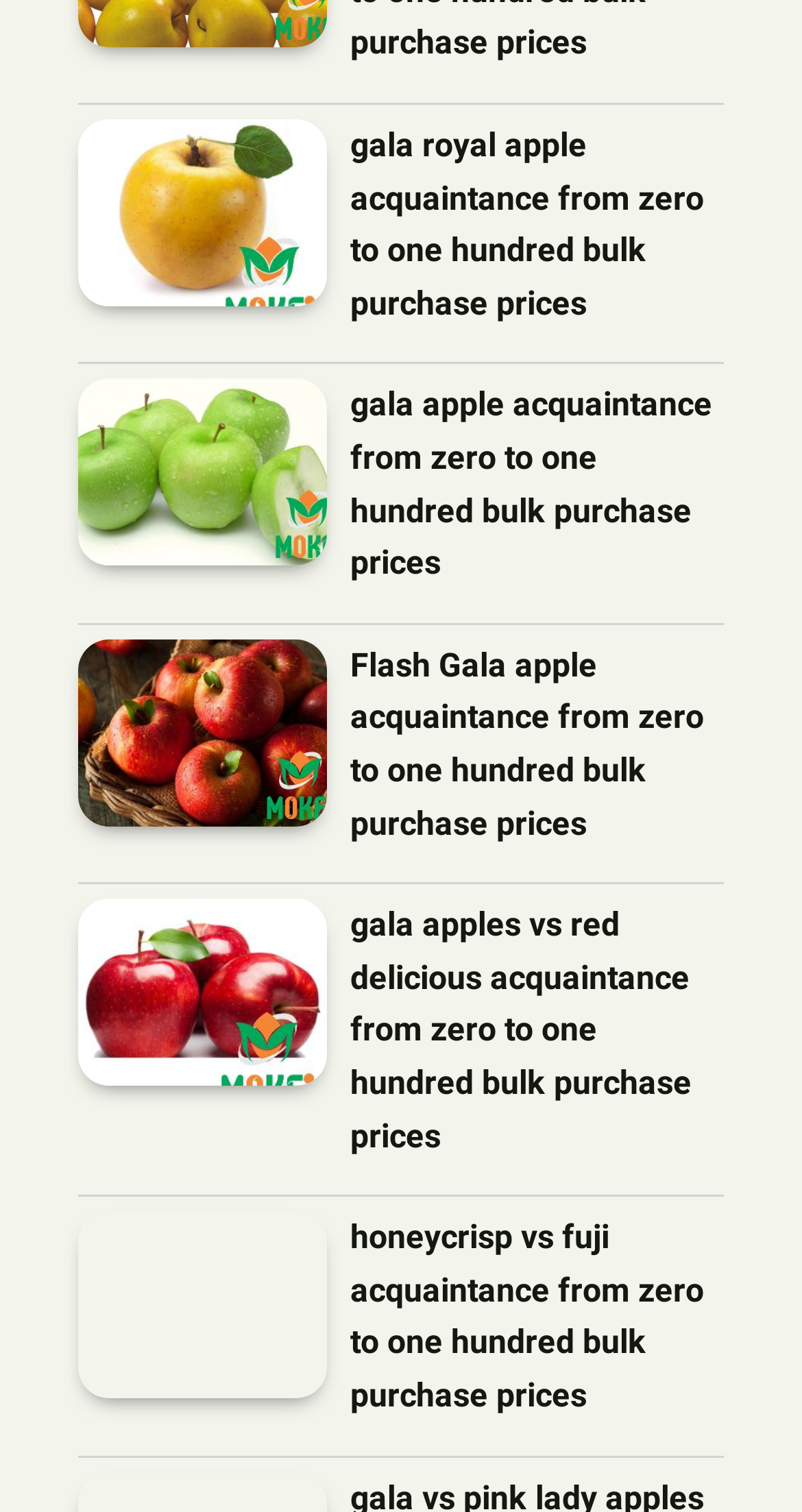What is the name of the first product?
Look at the screenshot and respond with a single word or phrase.

Gala Royal Apple